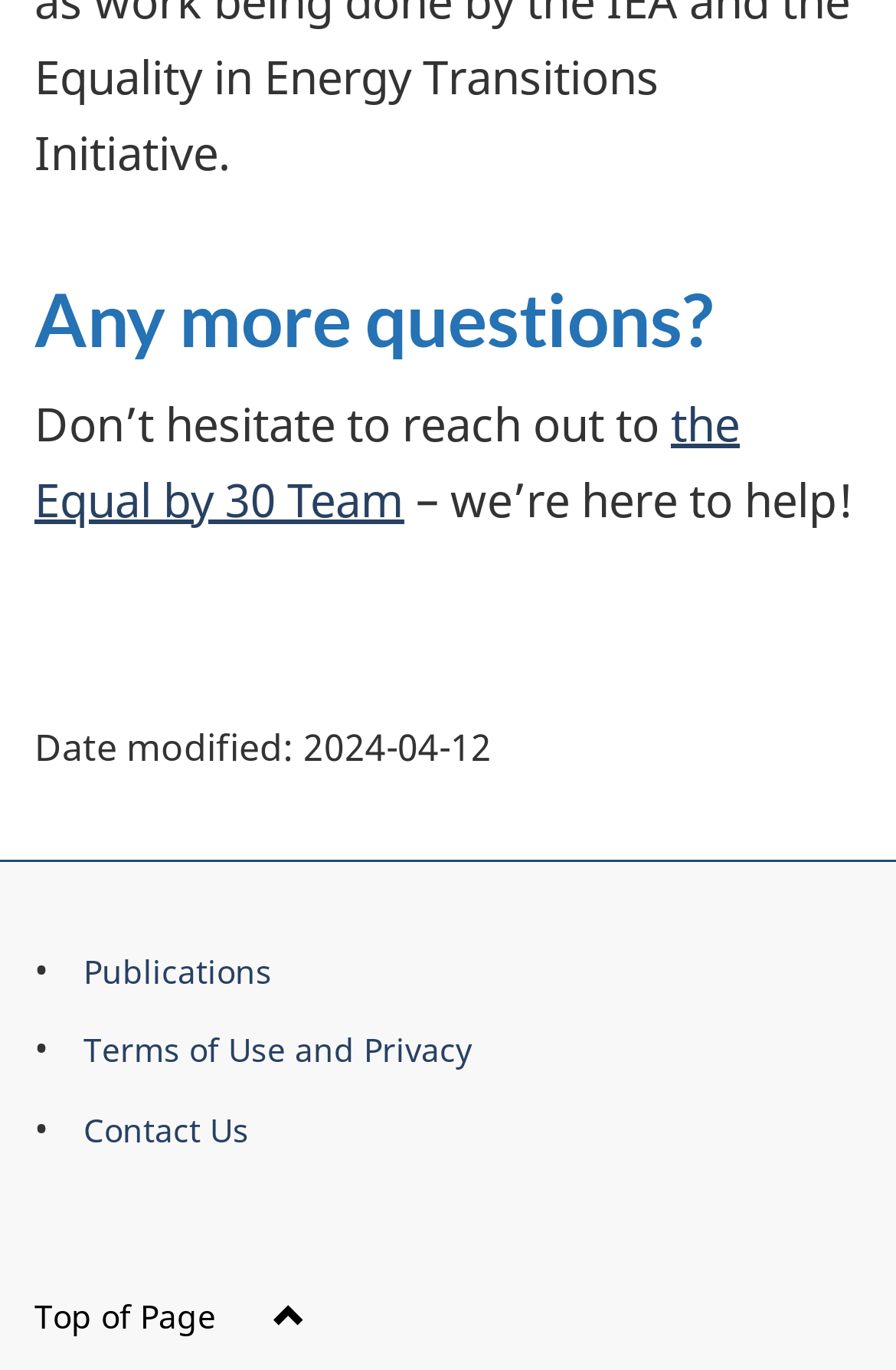Use a single word or phrase to answer the question: 
What is the text of the first heading?

Any more questions?